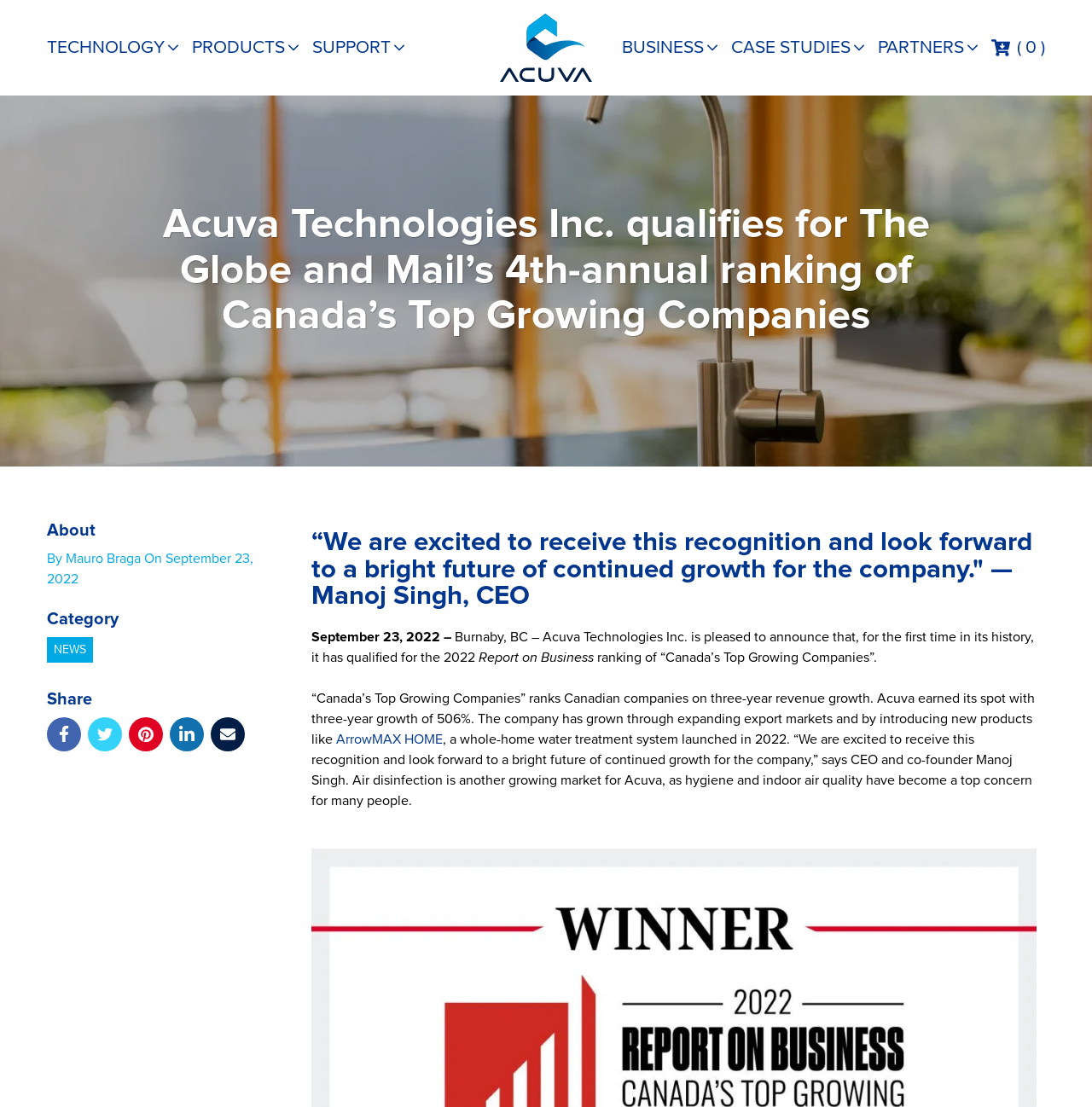Pinpoint the bounding box coordinates for the area that should be clicked to perform the following instruction: "Click on TECHNOLOGY".

[0.043, 0.031, 0.163, 0.055]